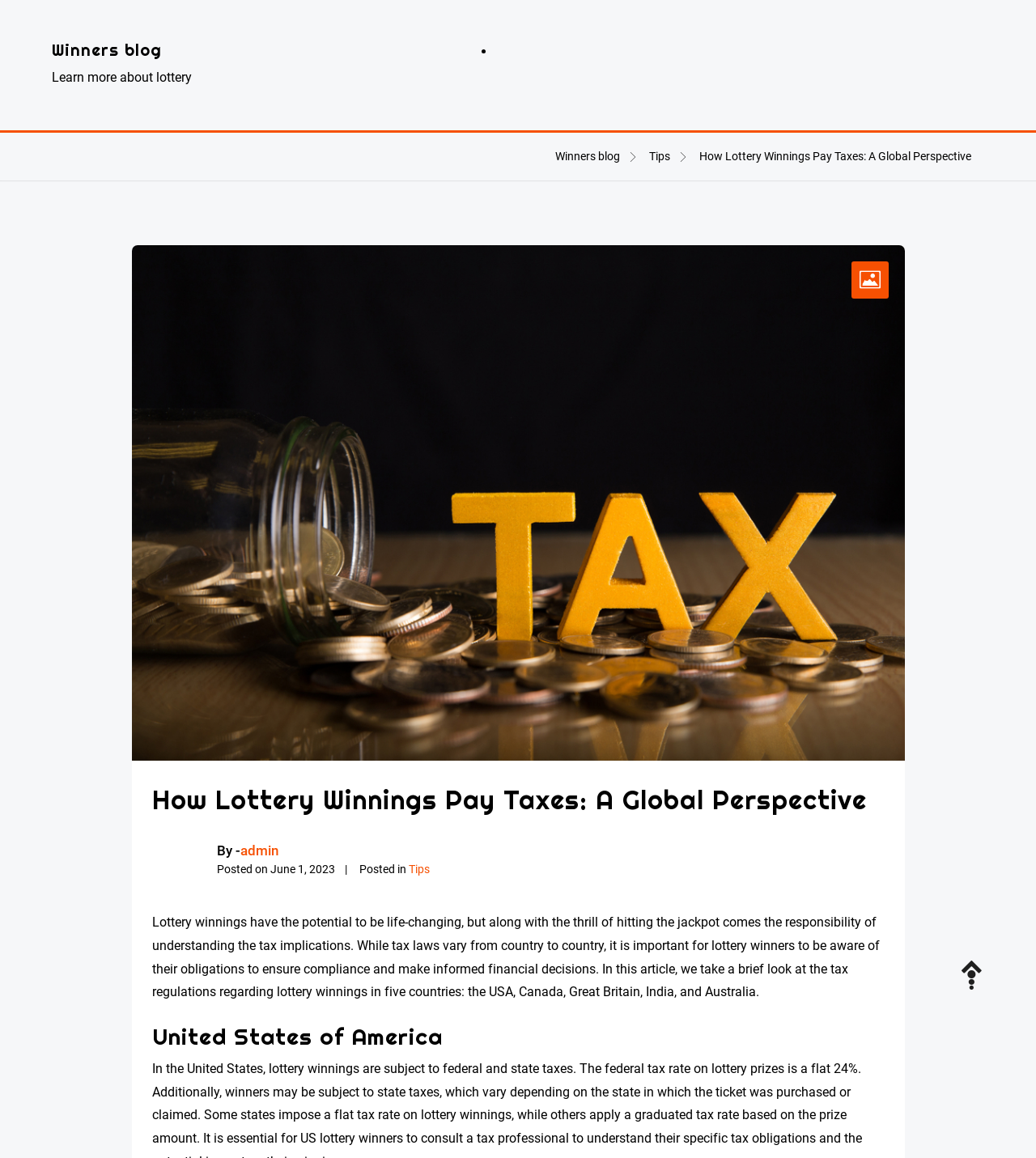Find the bounding box coordinates for the UI element that matches this description: "parent_node: Skip to content".

[0.914, 0.805, 0.984, 0.881]